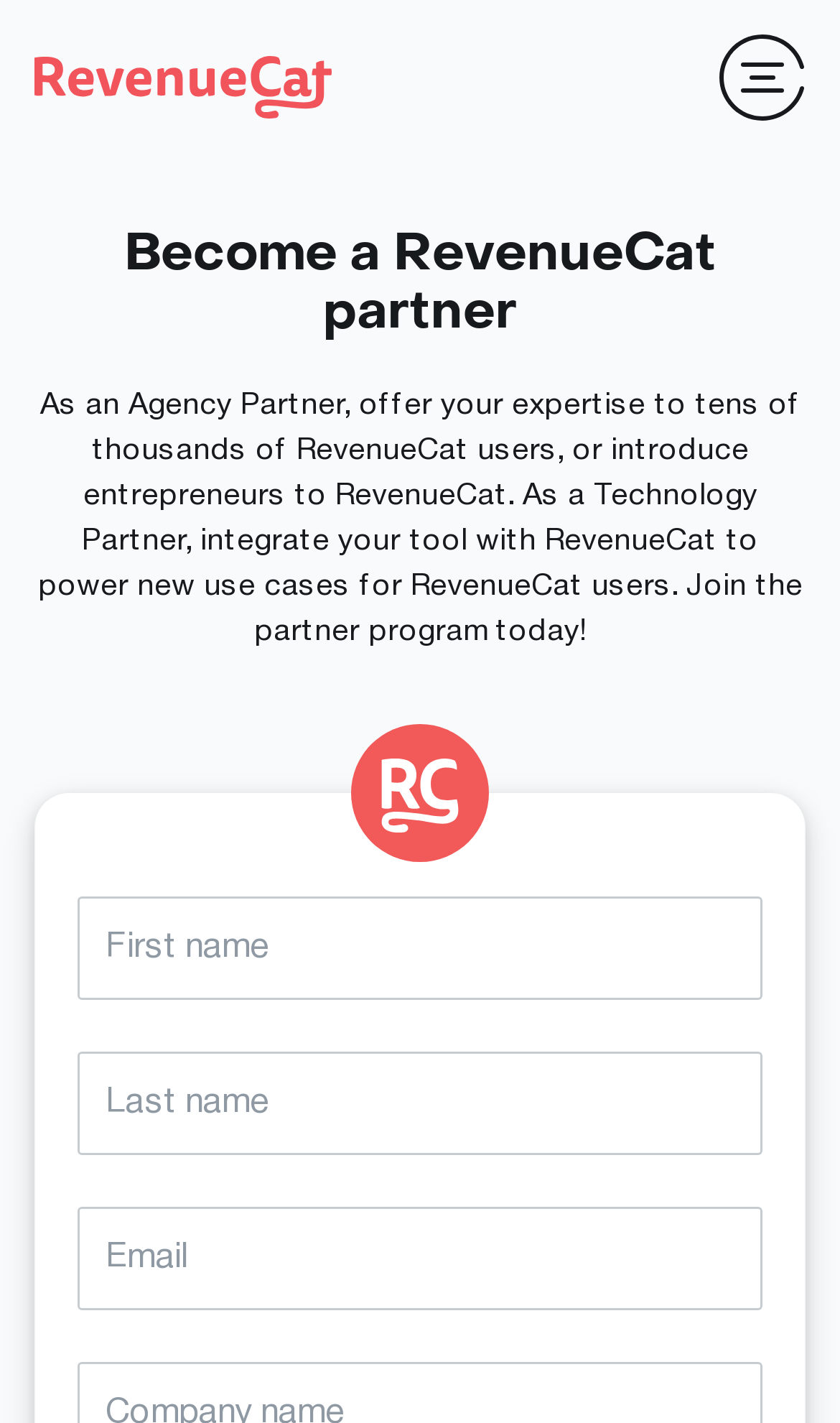Summarize the webpage comprehensively, mentioning all visible components.

The webpage is about RevenueCat, a platform that helps build, analyze, and grow in-app purchases and subscriptions. At the top left of the page, there is a link to the RevenueCat website. Next to it, on the top right, is a menu button with an icon. Below the menu button, there is a heading that reads "Become a RevenueCat partner". 

Under the heading, there is a paragraph of text that explains the benefits of becoming a RevenueCat partner, including offering expertise to users or integrating tools with RevenueCat. This text is positioned in the middle of the page, spanning almost the entire width. 

On the right side of the page, there is an image of the RevenueCat logo. Below the image, there are three textboxes for entering first name, last name, and email, respectively. These textboxes are positioned in a vertical column, taking up about half of the page's width.